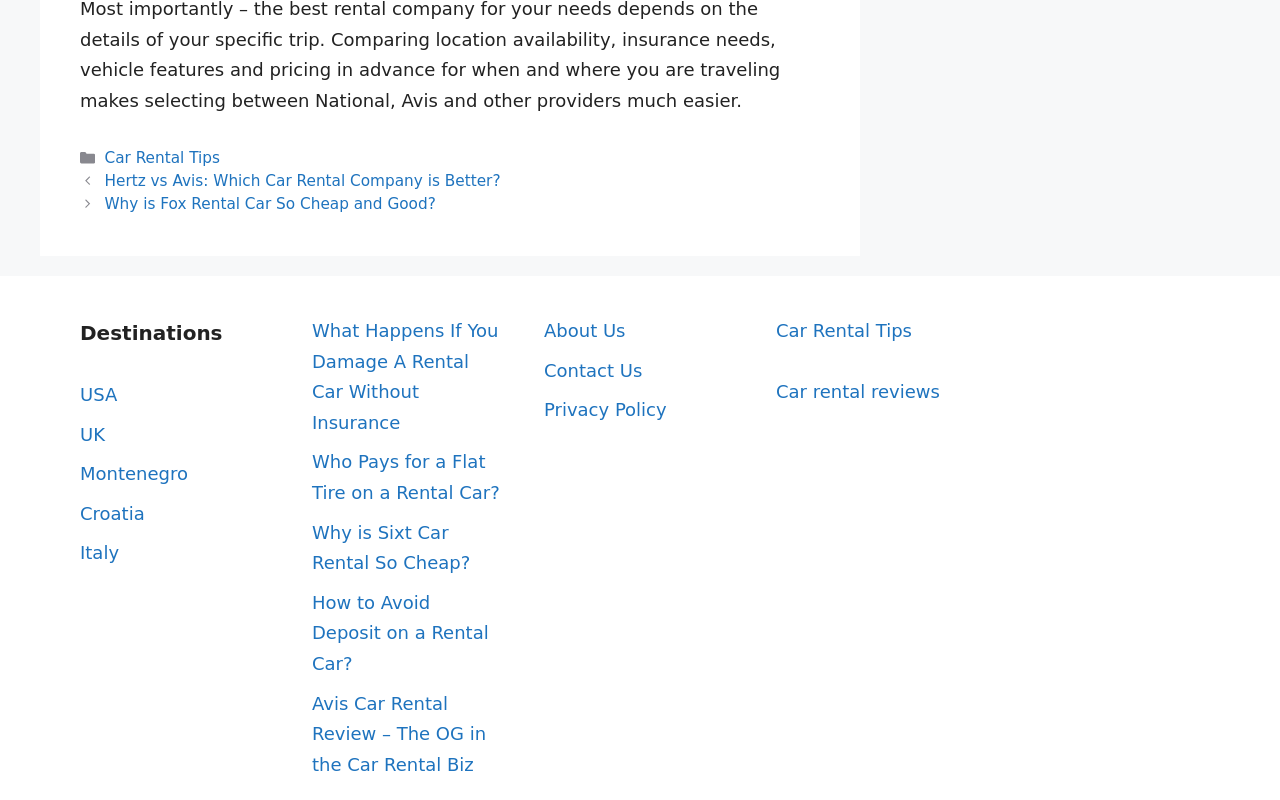Please identify the bounding box coordinates of the clickable area that will allow you to execute the instruction: "Explore destinations in USA".

[0.062, 0.48, 0.092, 0.506]